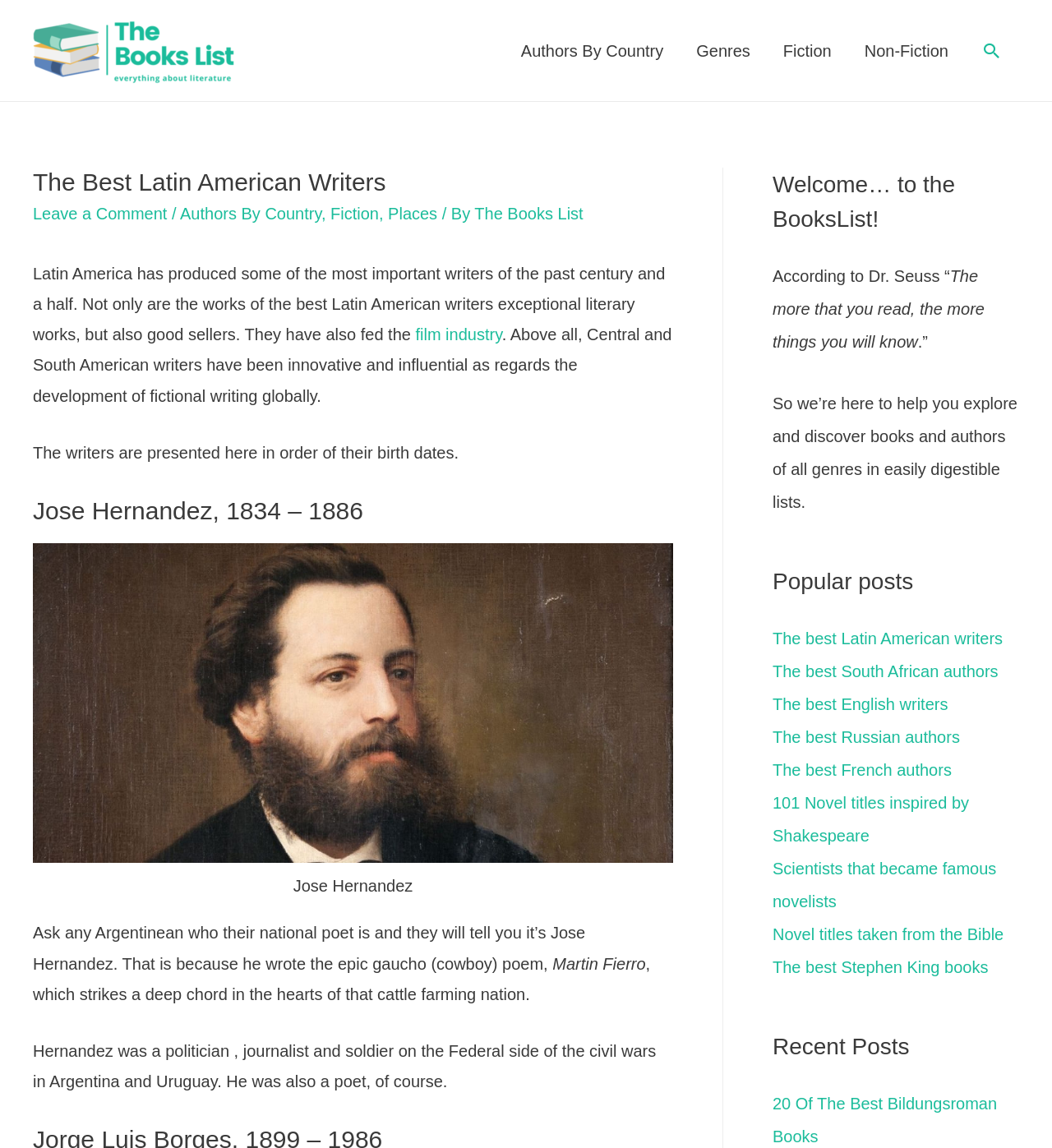Using the provided element description: "film industry", determine the bounding box coordinates of the corresponding UI element in the screenshot.

[0.395, 0.284, 0.477, 0.299]